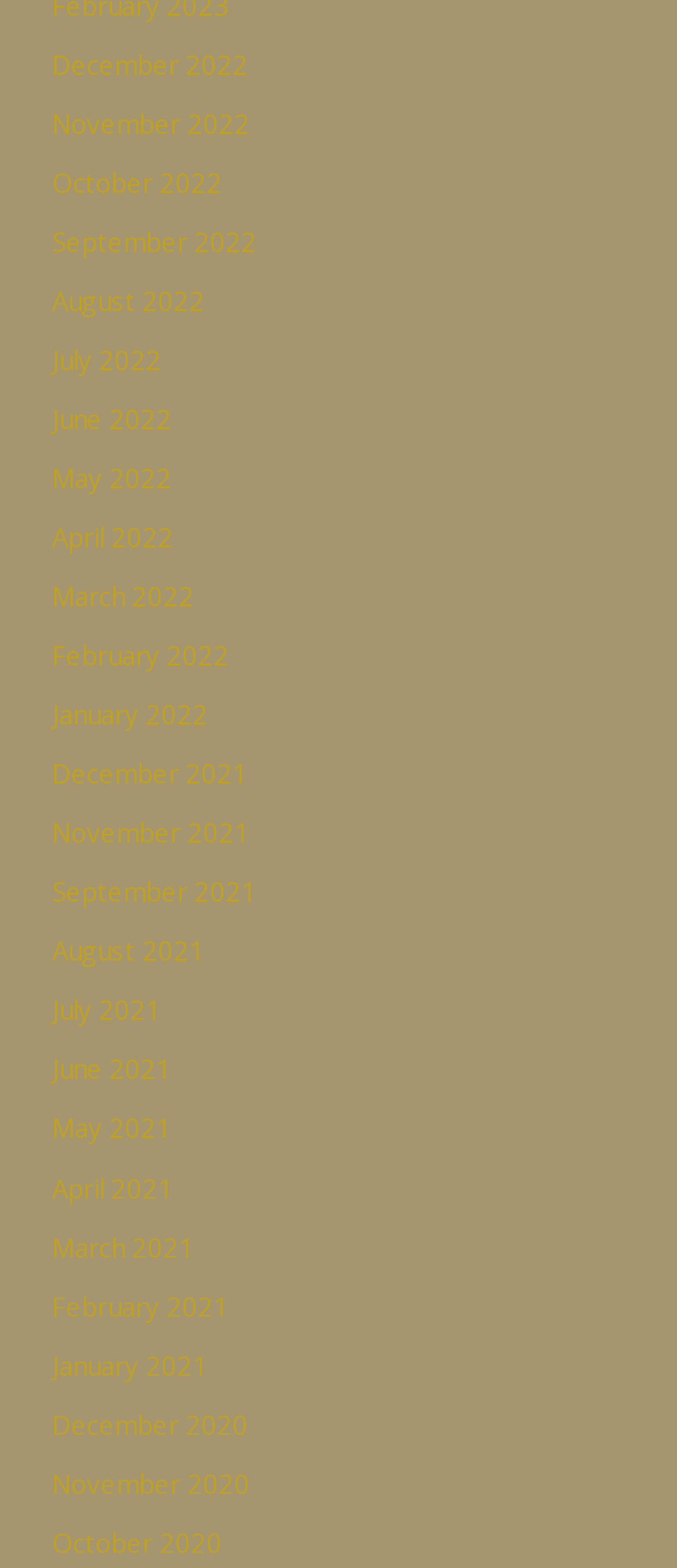Please provide a one-word or phrase answer to the question: 
How many links are there in total?

27